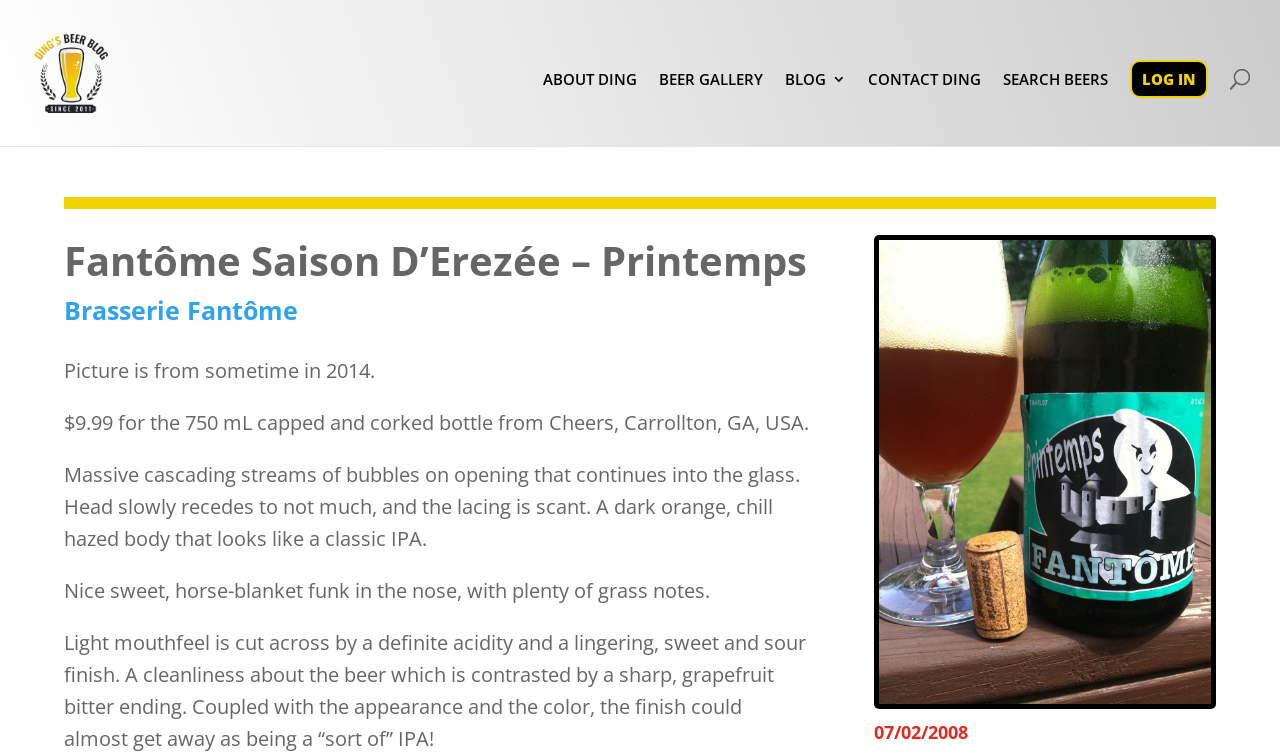Given the description "alt="Ding's Beer Blog"", provide the bounding box coordinates of the corresponding UI element.

[0.027, 0.082, 0.123, 0.107]